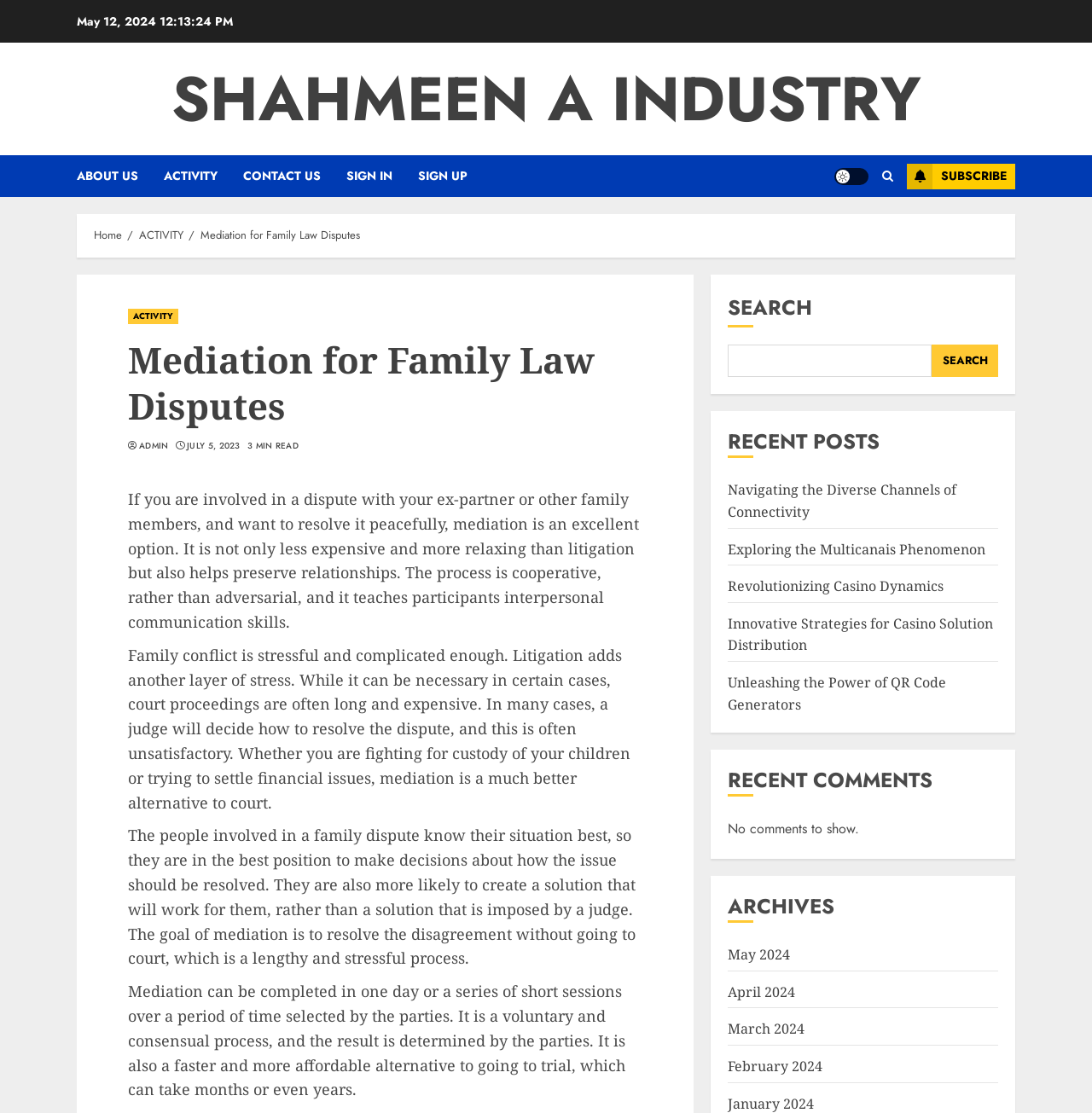Using the element description Exploring the Multicanais Phenomenon, predict the bounding box coordinates for the UI element. Provide the coordinates in (top-left x, top-left y, bottom-right x, bottom-right y) format with values ranging from 0 to 1.

[0.667, 0.485, 0.903, 0.502]